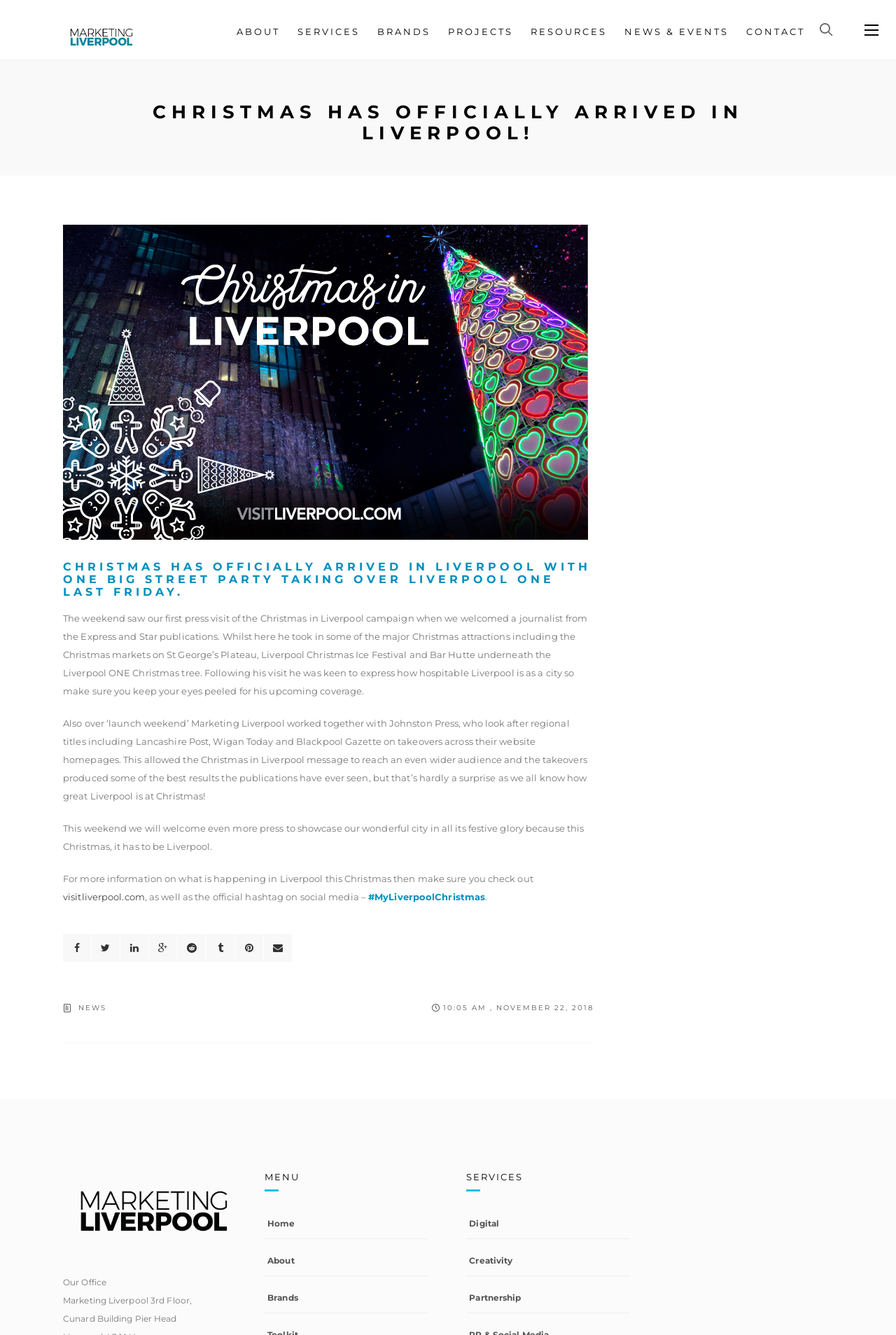Please identify the bounding box coordinates of the element's region that needs to be clicked to fulfill the following instruction: "Visit the 'Christmas in Liverpool' page". The bounding box coordinates should consist of four float numbers between 0 and 1, i.e., [left, top, right, bottom].

[0.07, 0.169, 0.662, 0.404]